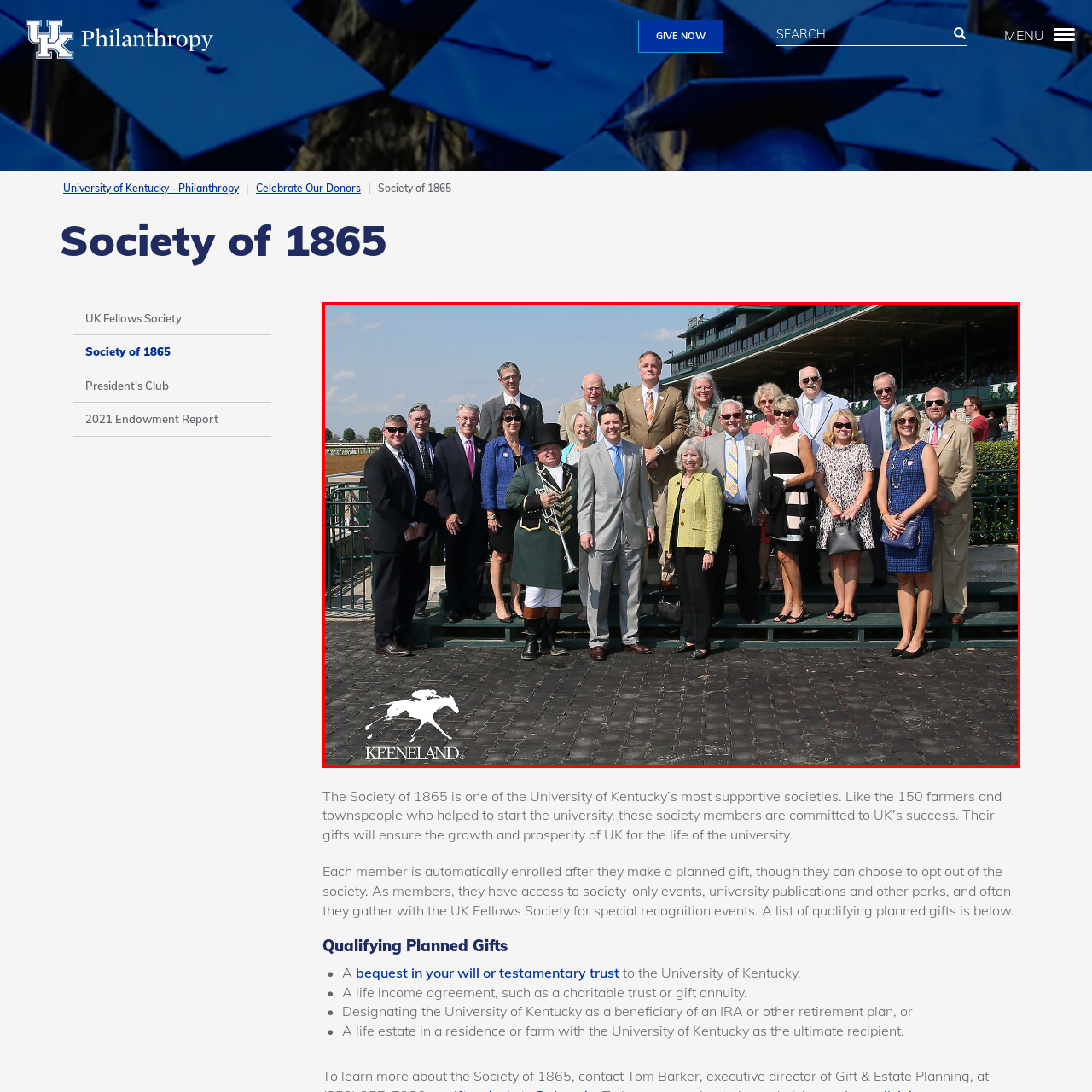Direct your attention to the image within the red boundary and answer the question with a single word or phrase:
What is the color of the sky in the background?

Clear blue